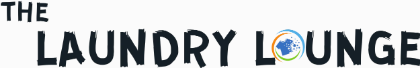Please answer the following question using a single word or phrase: 
What does the circular emblem likely represent?

Cleanliness and freshness